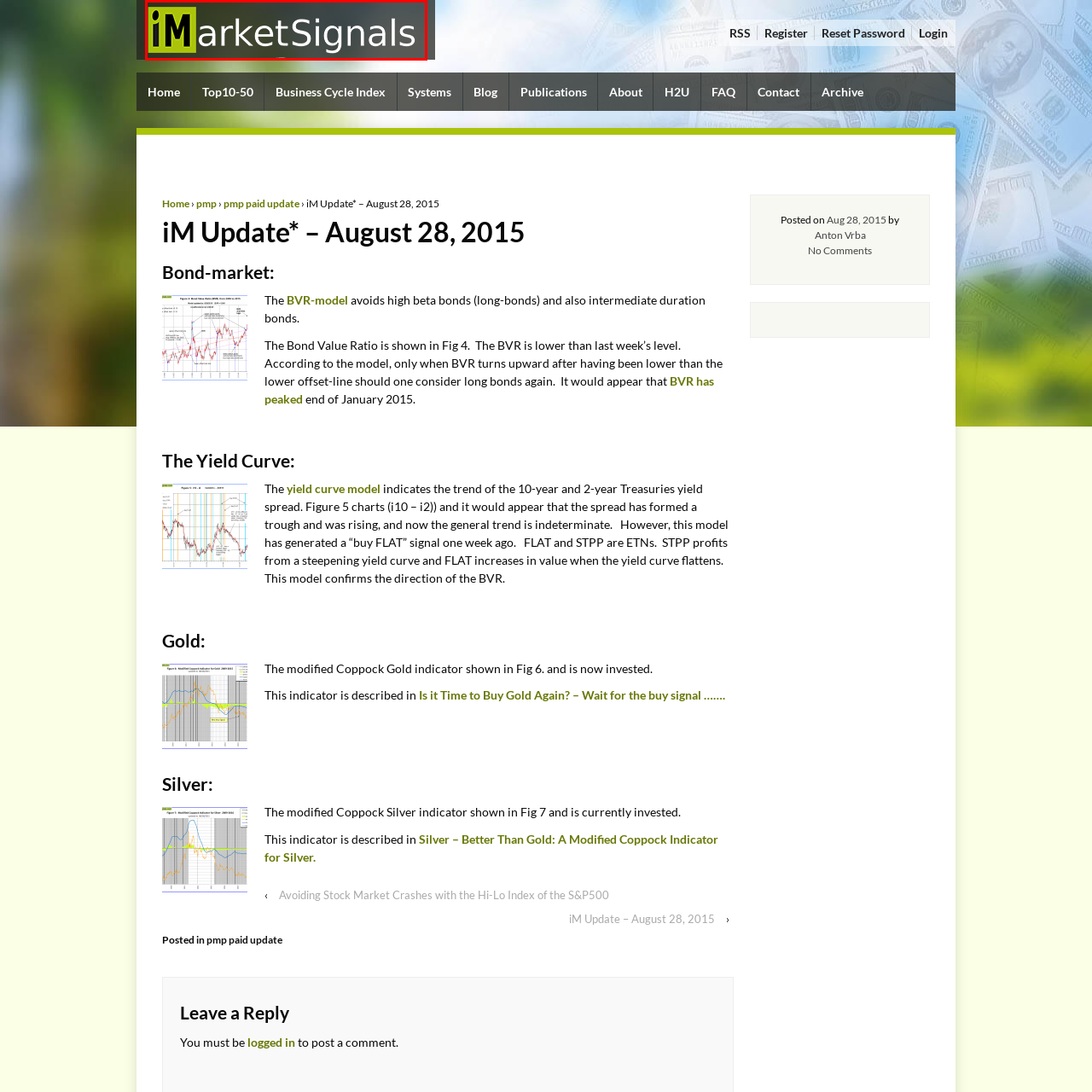What is the color of the word 'MarketSignals' in the logo?
Observe the image inside the red-bordered box and offer a detailed answer based on the visual details you find.

The caption describes the word 'MarketSignals' in the logo as being in bold, clear black lettering, which emphasizes the brand's focus on providing timely and relevant market analysis.